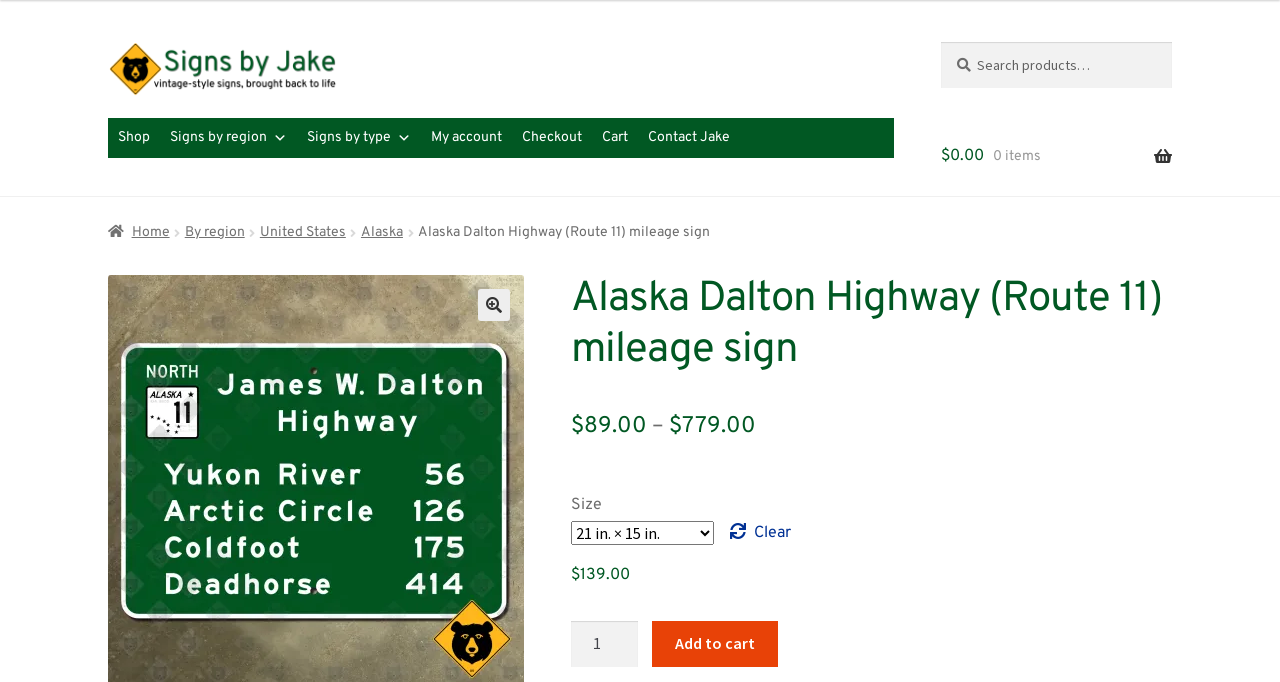What is the minimum quantity of signs that can be added to the cart?
Please provide a single word or phrase as your answer based on the screenshot.

1